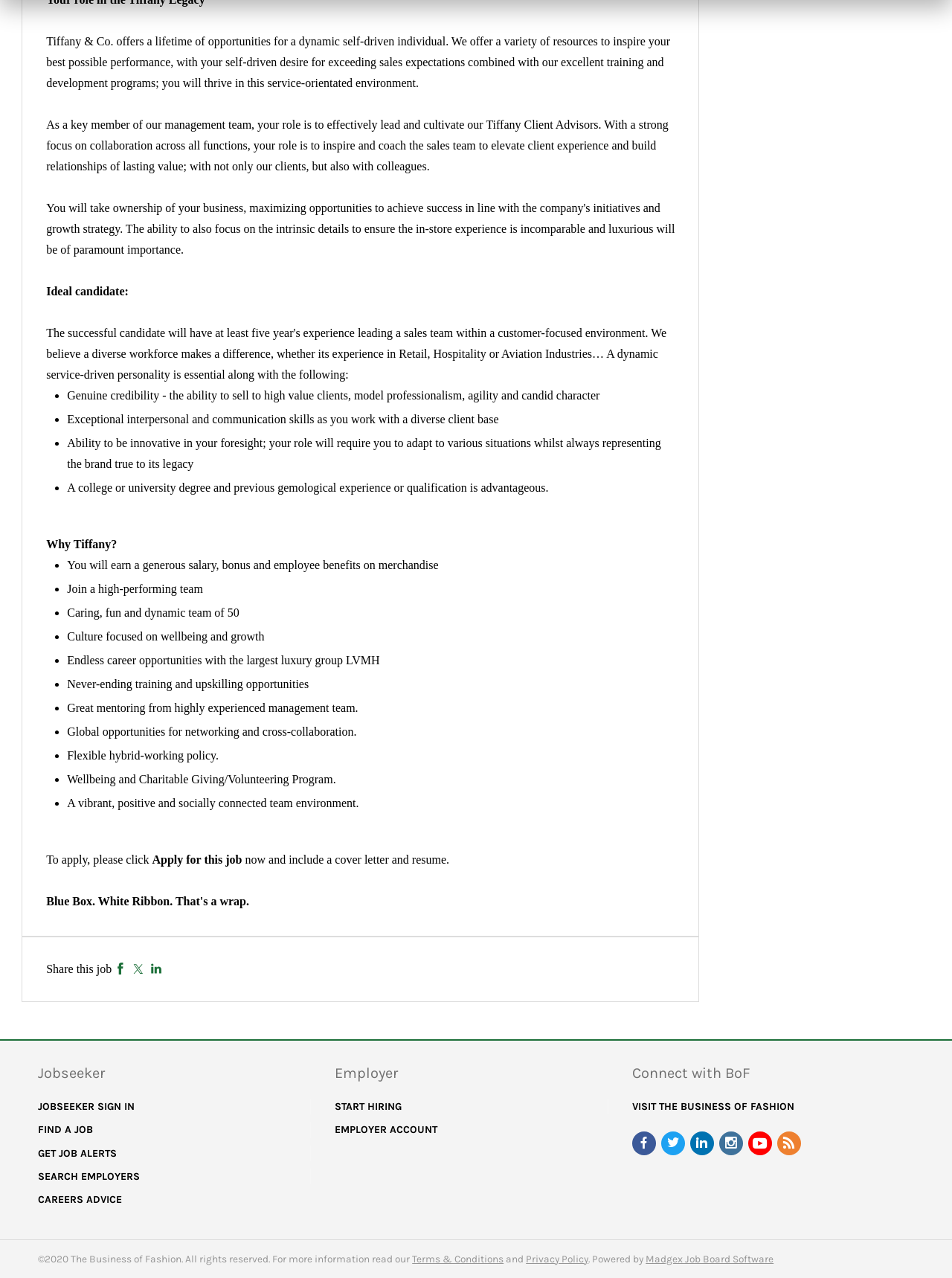Answer briefly with one word or phrase:
What is the role of the key member of the management team?

lead and cultivate Client Advisors